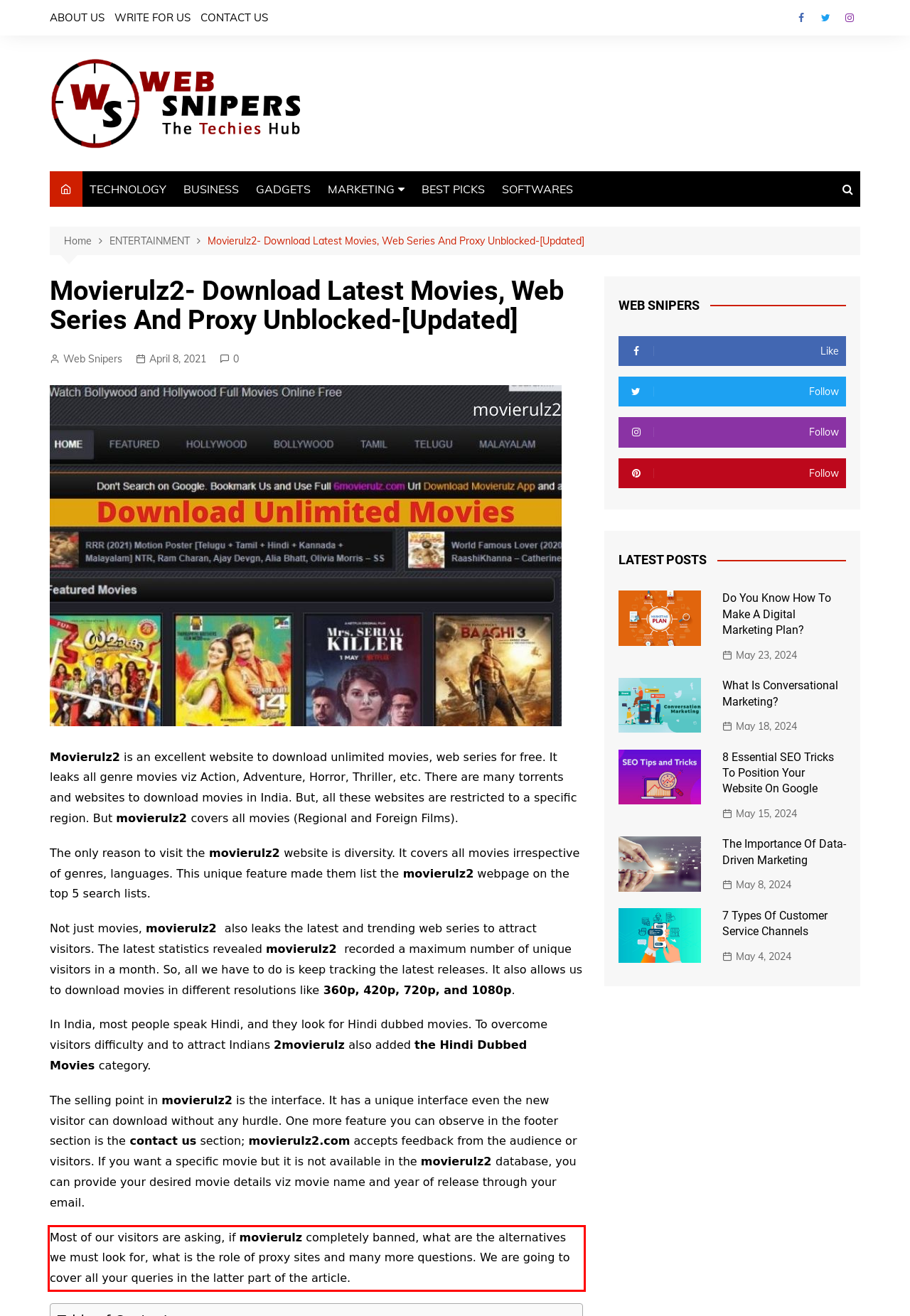Using OCR, extract the text content found within the red bounding box in the given webpage screenshot.

Most of our visitors are asking, if movierulz completely banned, what are the alternatives we must look for, what is the role of proxy sites and many more questions. We are going to cover all your queries in the latter part of the article.